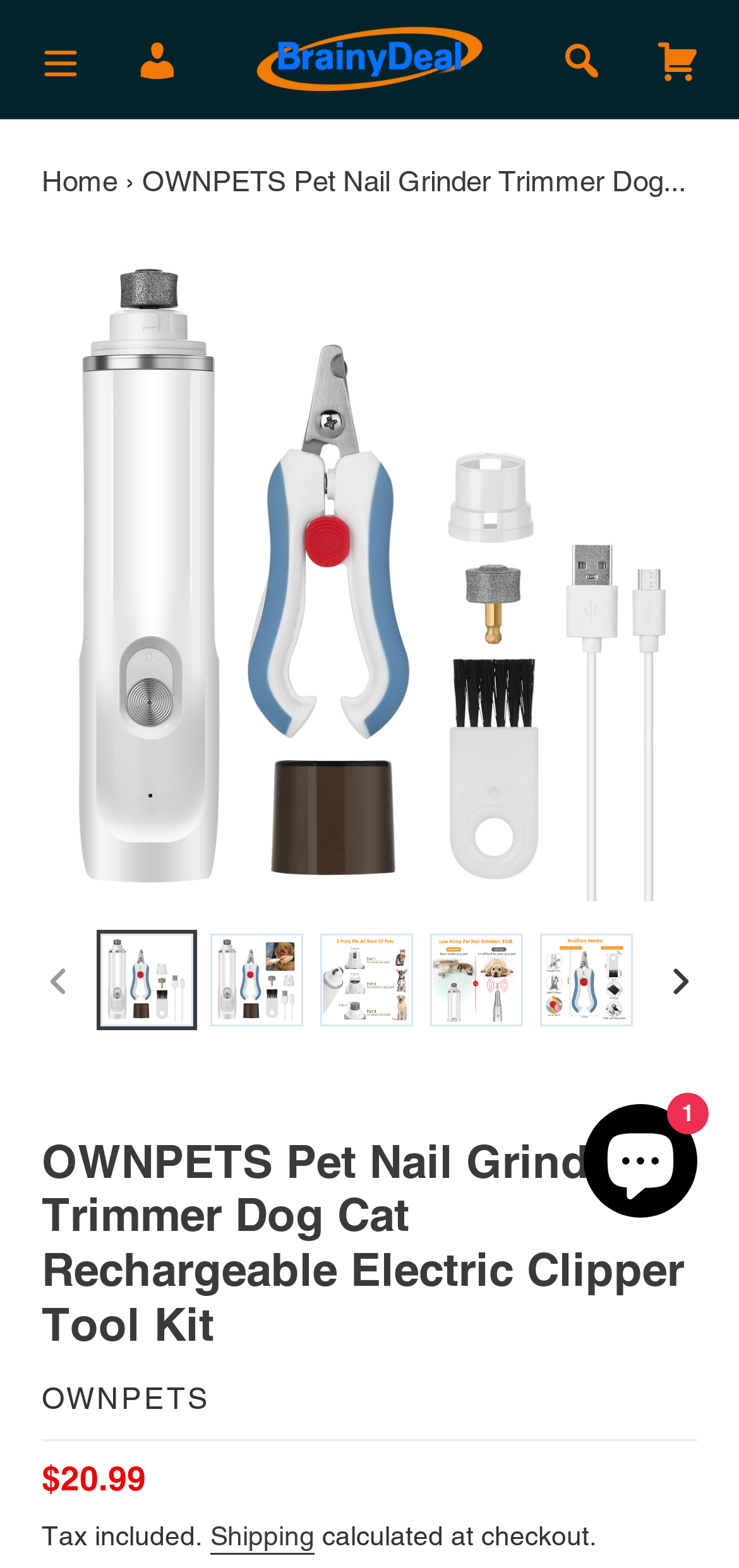Please find the bounding box coordinates of the element's region to be clicked to carry out this instruction: "Click the menu button".

[0.033, 0.014, 0.131, 0.061]